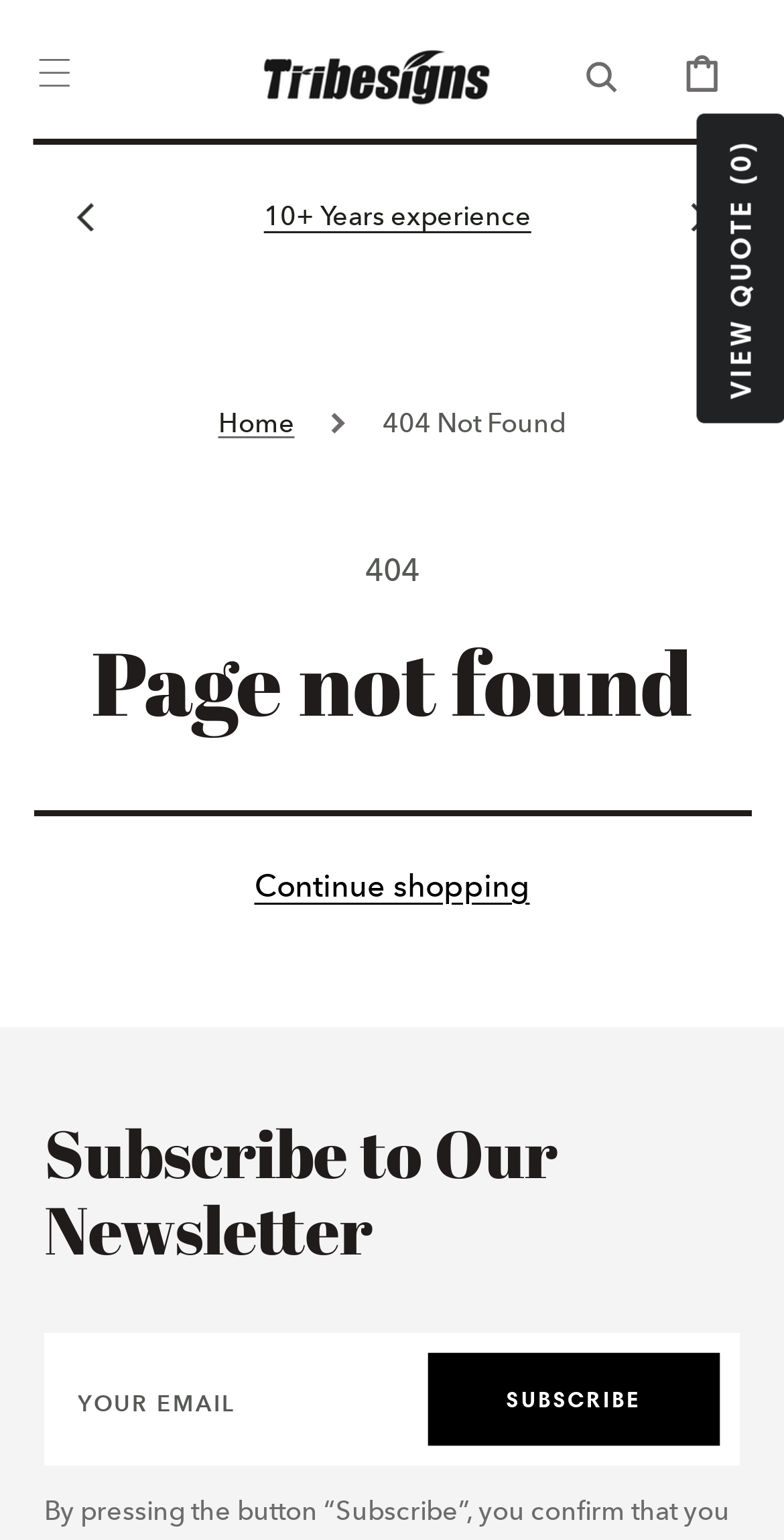Locate the bounding box coordinates of the element I should click to achieve the following instruction: "View your cart".

[0.831, 0.015, 0.958, 0.079]